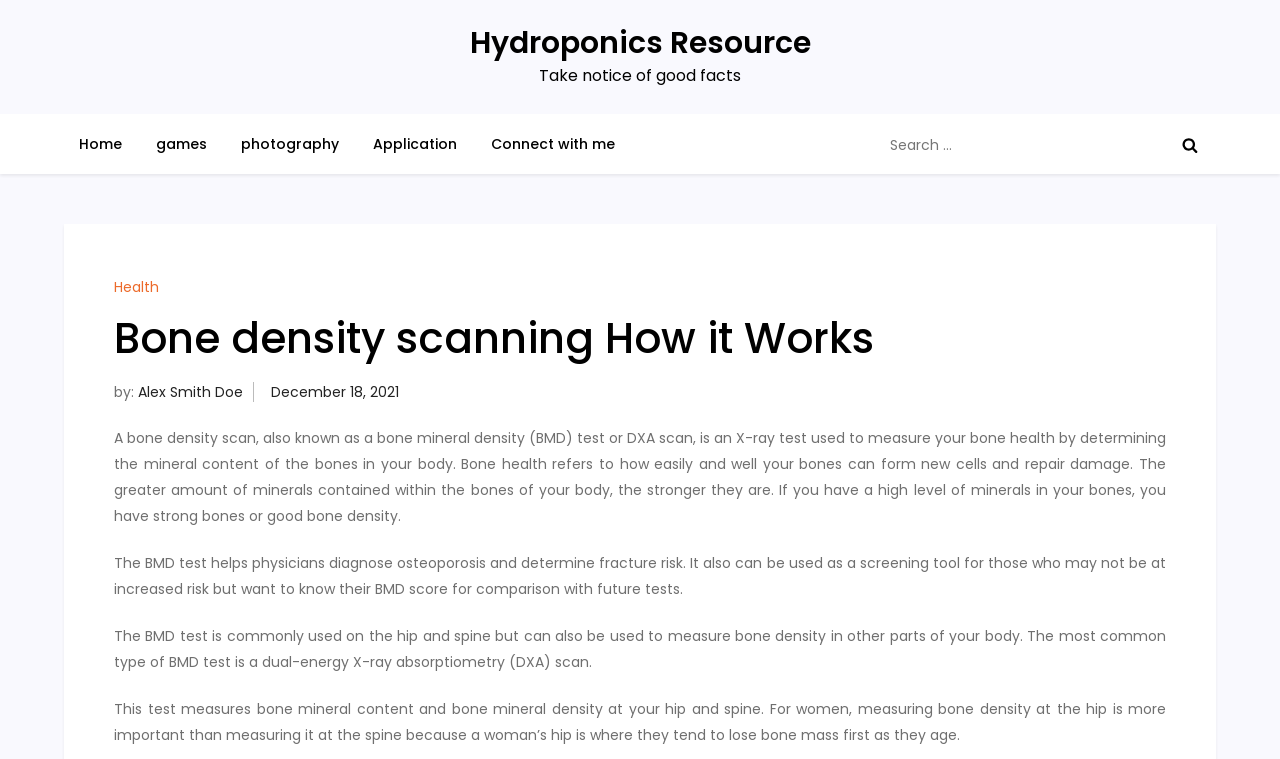Please find the bounding box coordinates of the section that needs to be clicked to achieve this instruction: "Read about Bone density scanning".

[0.089, 0.407, 0.683, 0.485]